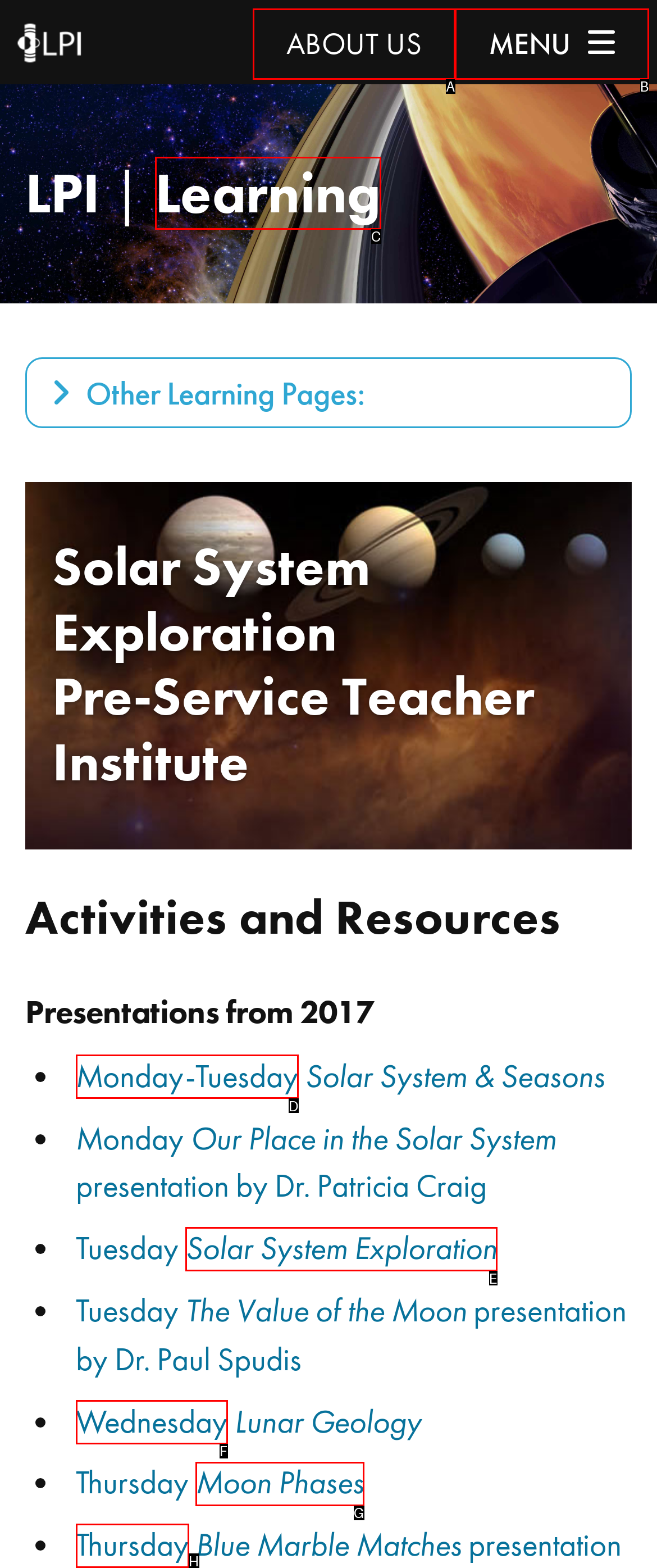Pinpoint the HTML element that fits the description: ABOUT US
Answer by providing the letter of the correct option.

A